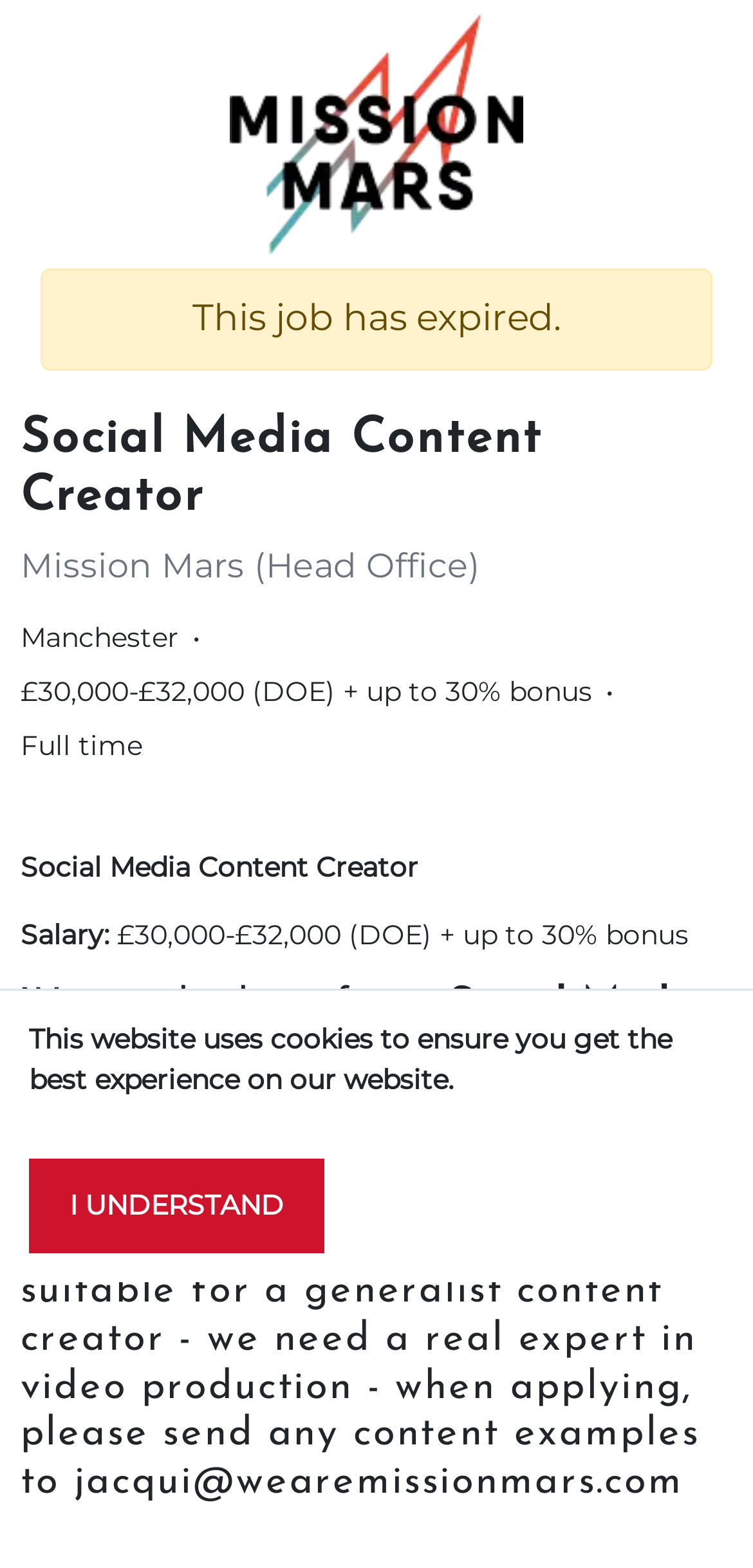Using the description "I understand", predict the bounding box of the relevant HTML element.

[0.038, 0.739, 0.431, 0.799]